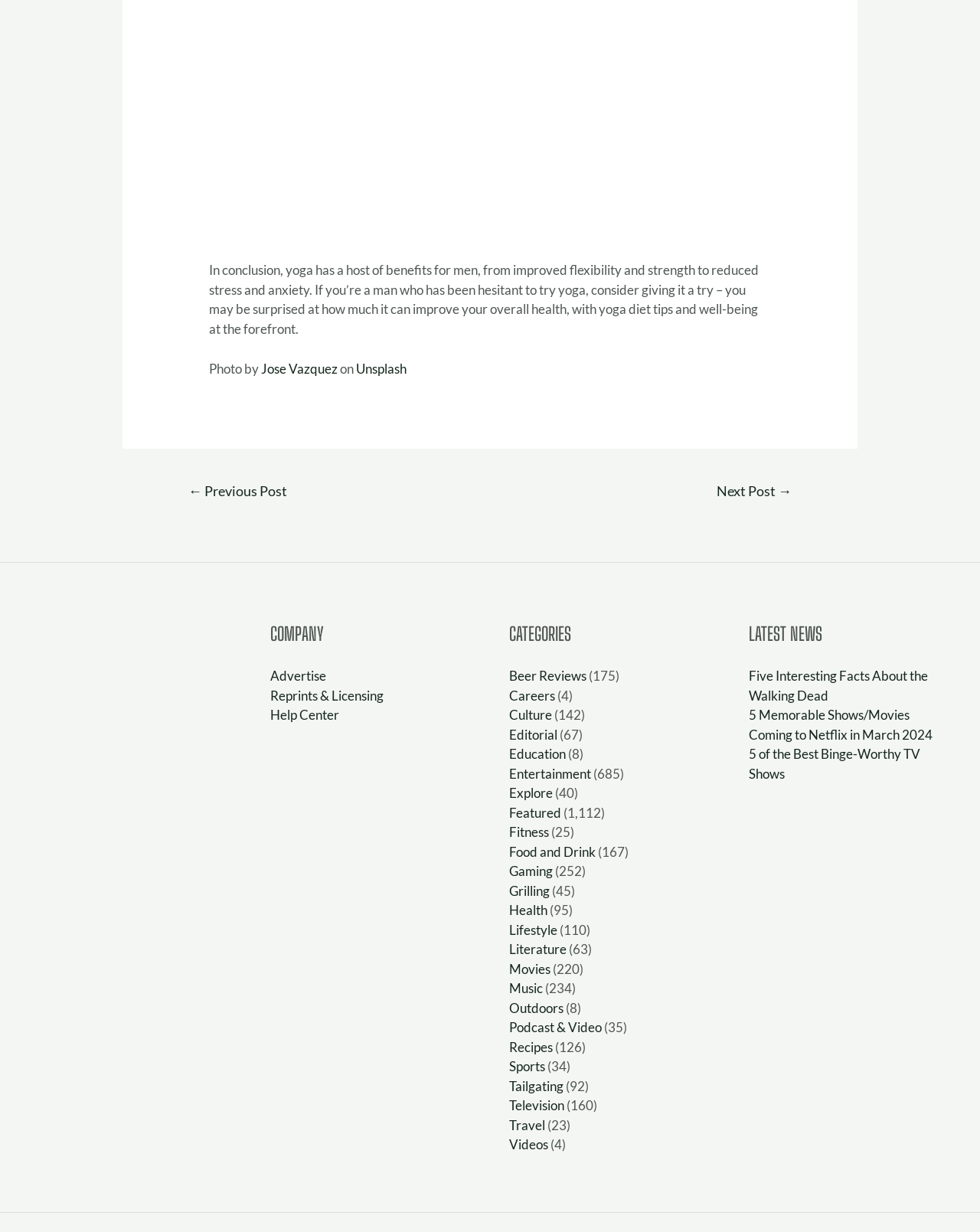Determine the bounding box coordinates of the clickable area required to perform the following instruction: "Explore the 'Beer Reviews' category". The coordinates should be represented as four float numbers between 0 and 1: [left, top, right, bottom].

[0.52, 0.542, 0.598, 0.555]